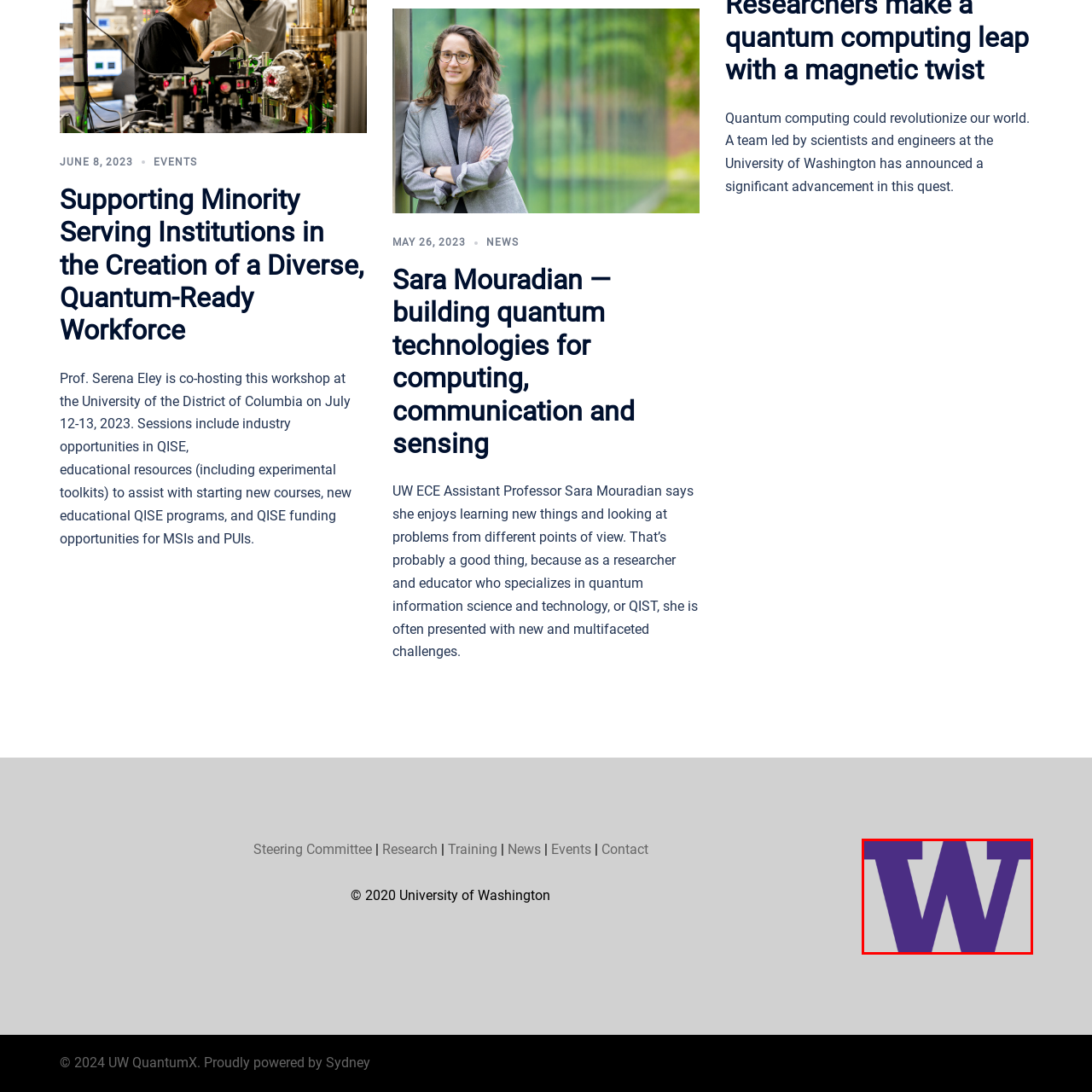Inspect the picture enclosed by the red border, What is the background color of the logo? Provide your answer as a single word or phrase.

Gray